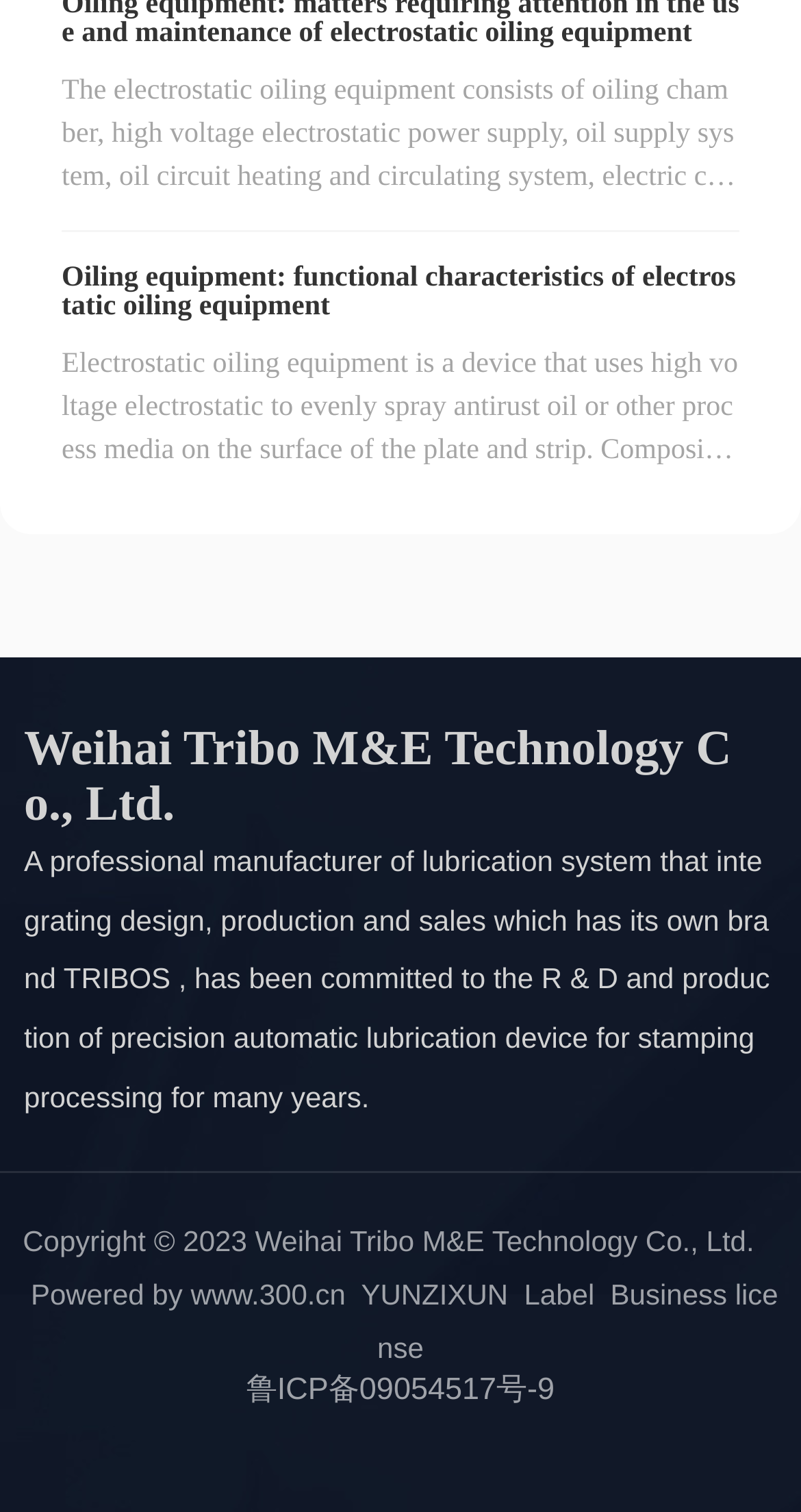Locate the bounding box coordinates of the element to click to perform the following action: 'Read about functional characteristics of electrostatic oiling equipment'. The coordinates should be given as four float values between 0 and 1, in the form of [left, top, right, bottom].

[0.077, 0.174, 0.919, 0.213]